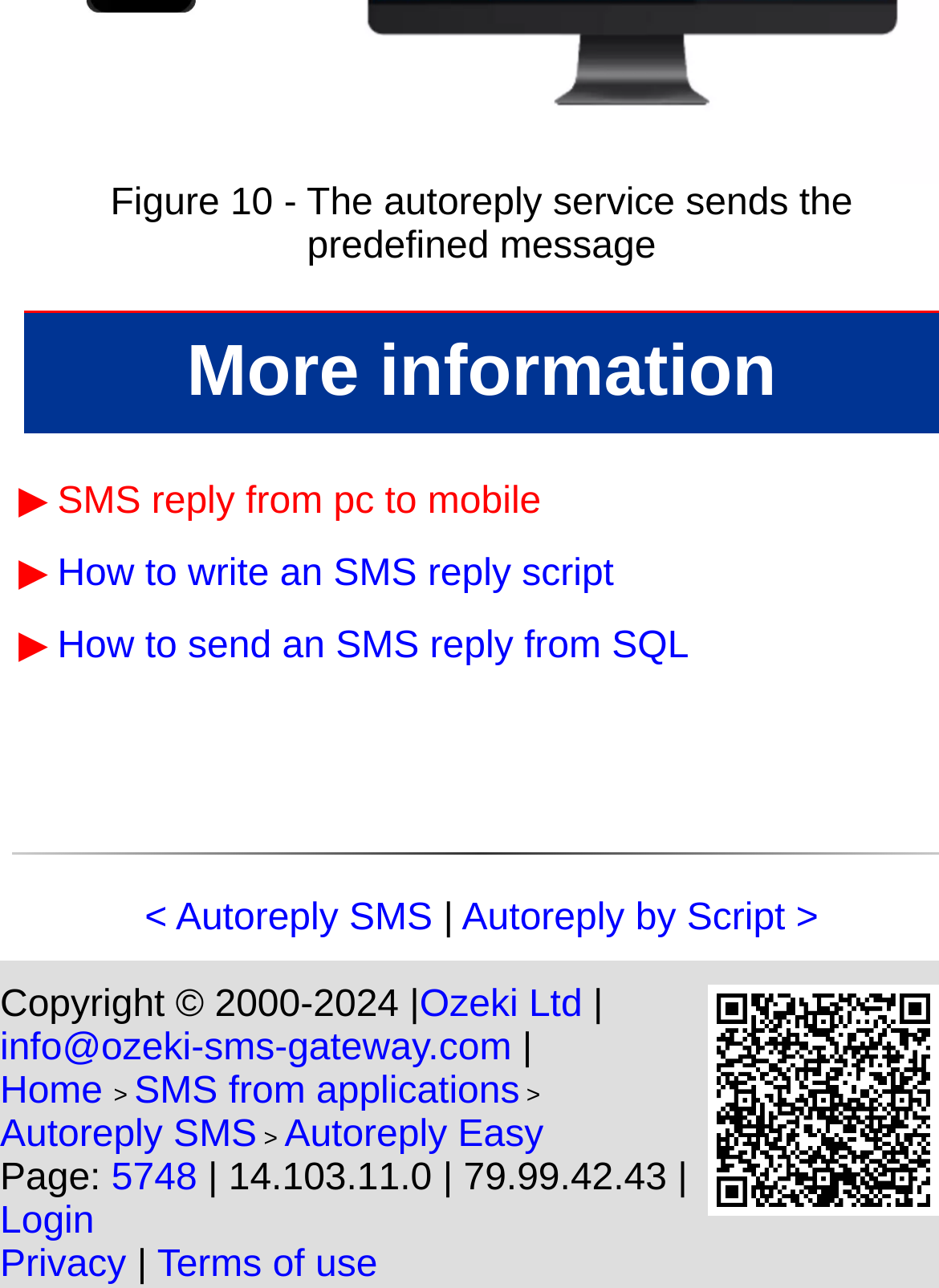Locate the bounding box coordinates of the region to be clicked to comply with the following instruction: "Click on 'Login'". The coordinates must be four float numbers between 0 and 1, in the form [left, top, right, bottom].

[0.0, 0.932, 0.1, 0.964]